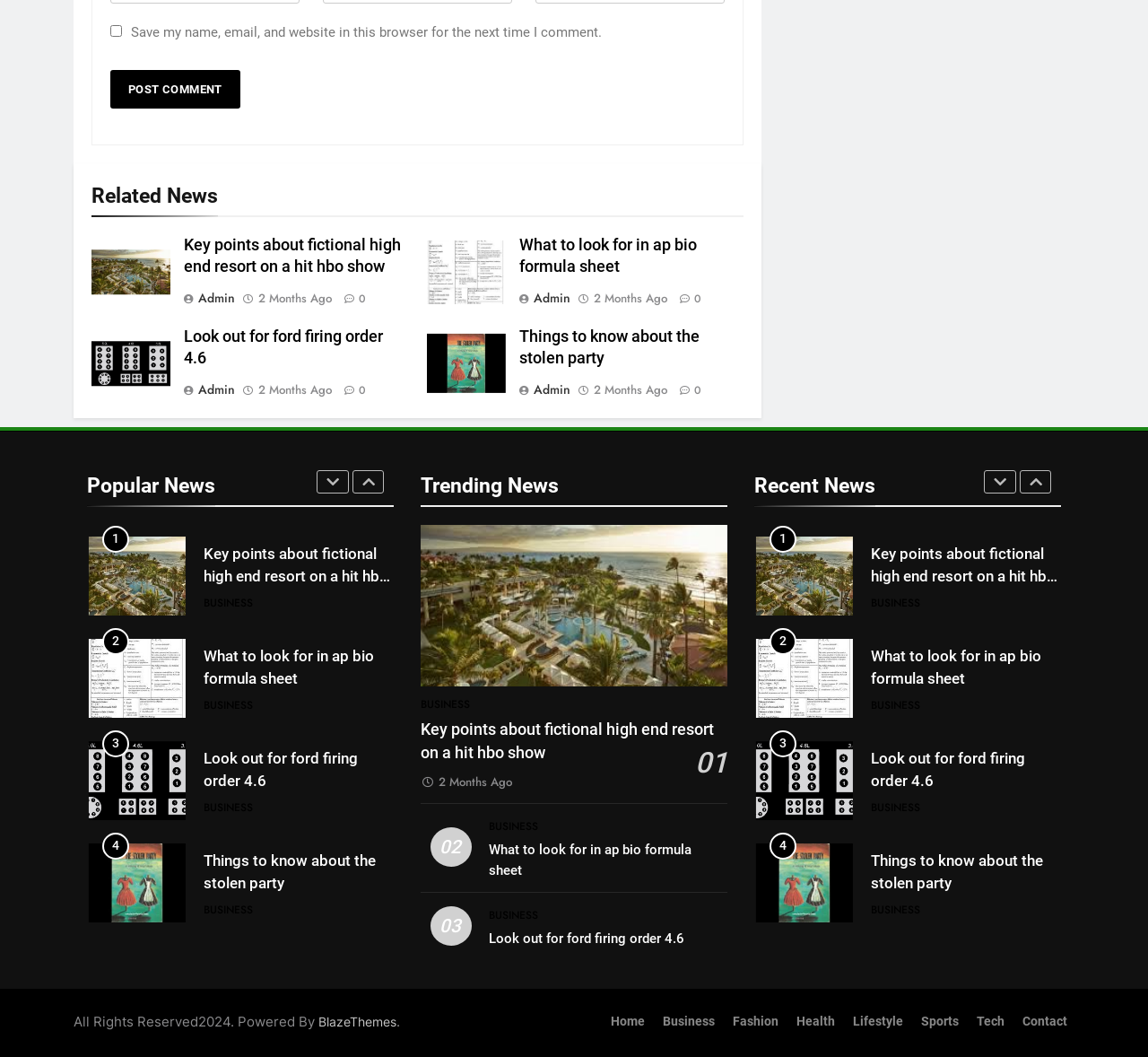Pinpoint the bounding box coordinates of the area that should be clicked to complete the following instruction: "Contact us". The coordinates must be given as four float numbers between 0 and 1, i.e., [left, top, right, bottom].

None